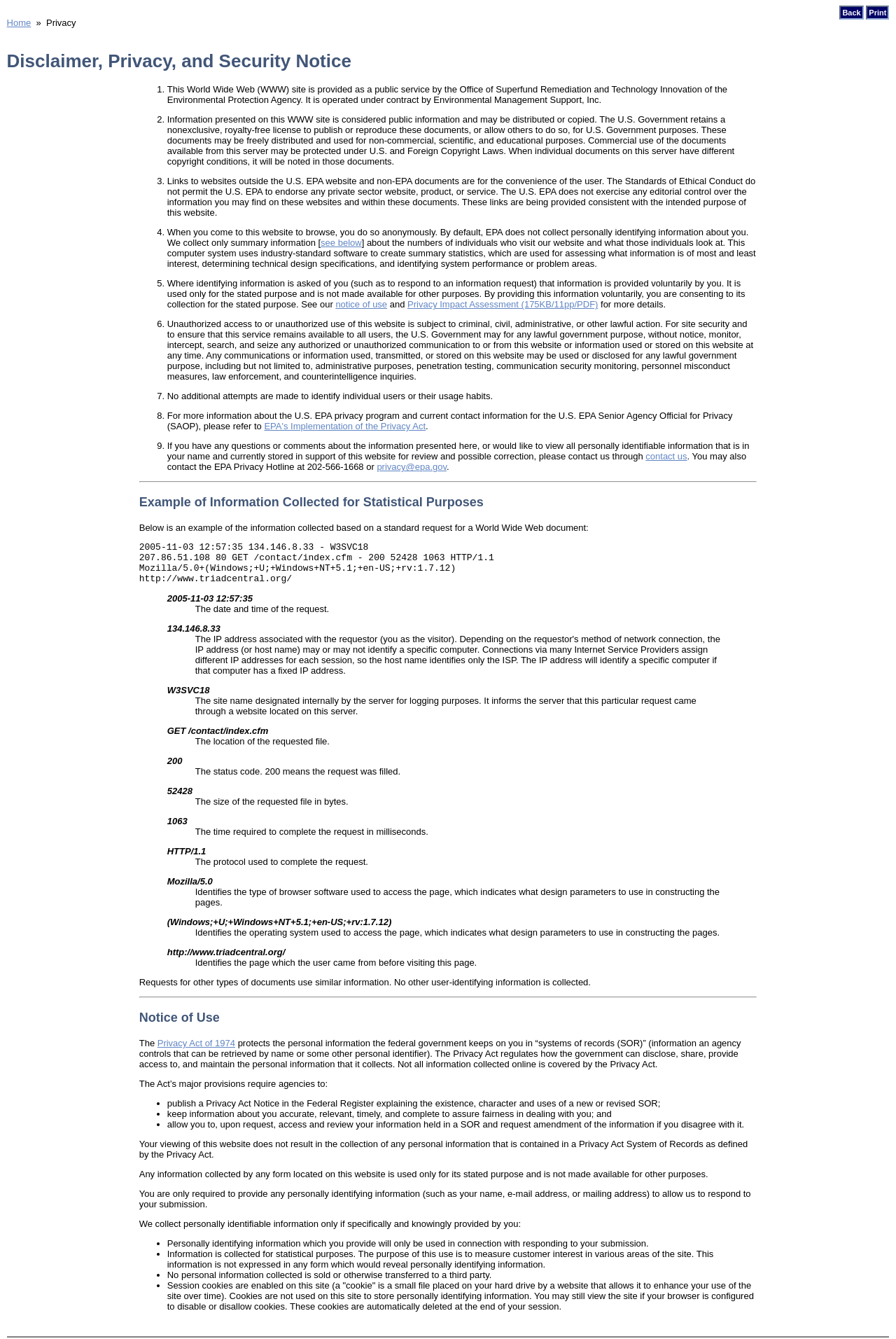Determine the bounding box coordinates of the UI element described by: "Privacy Act of 1974".

[0.176, 0.775, 0.263, 0.783]